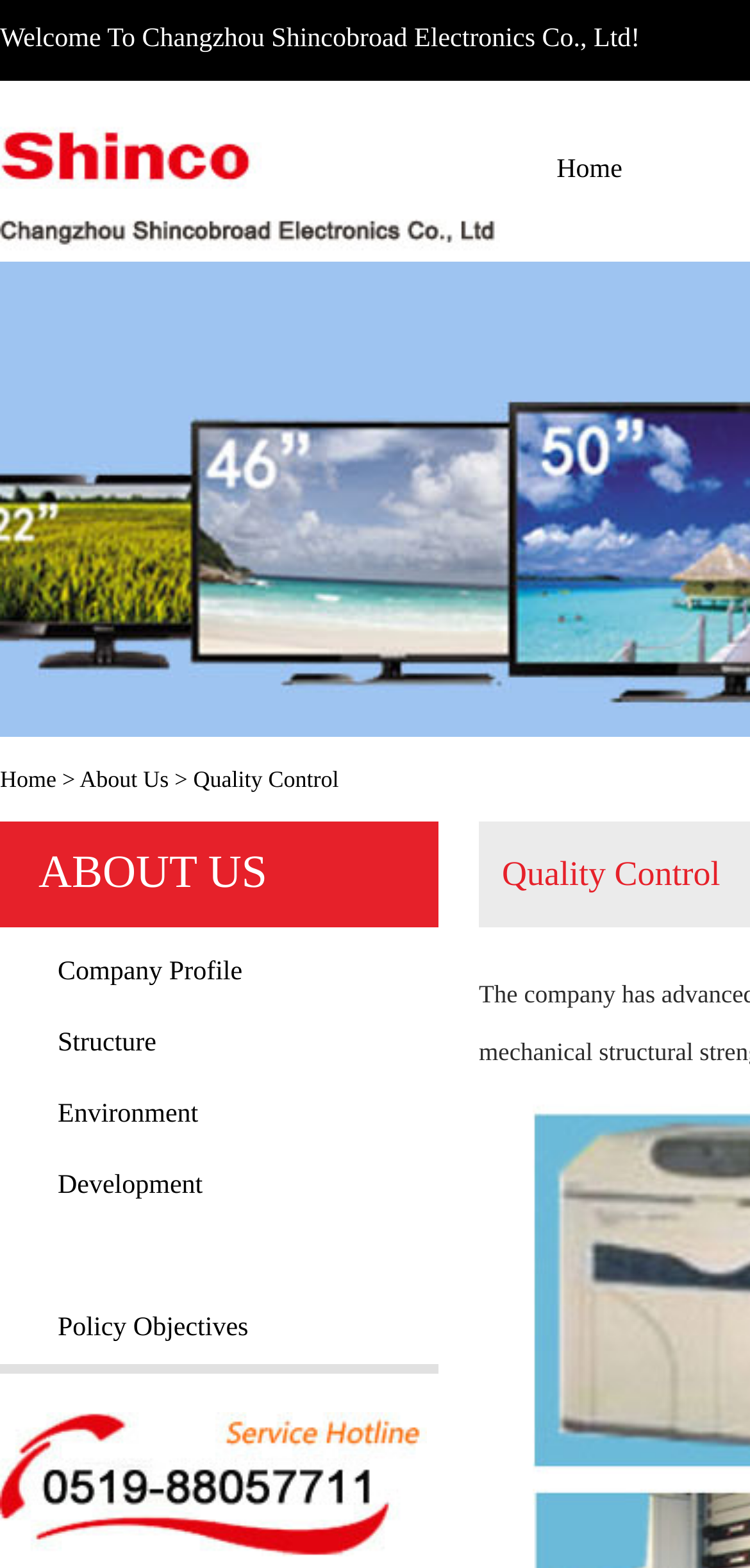What is the purpose of the Quality Control page?
Respond to the question with a single word or phrase according to the image.

To provide information about quality control